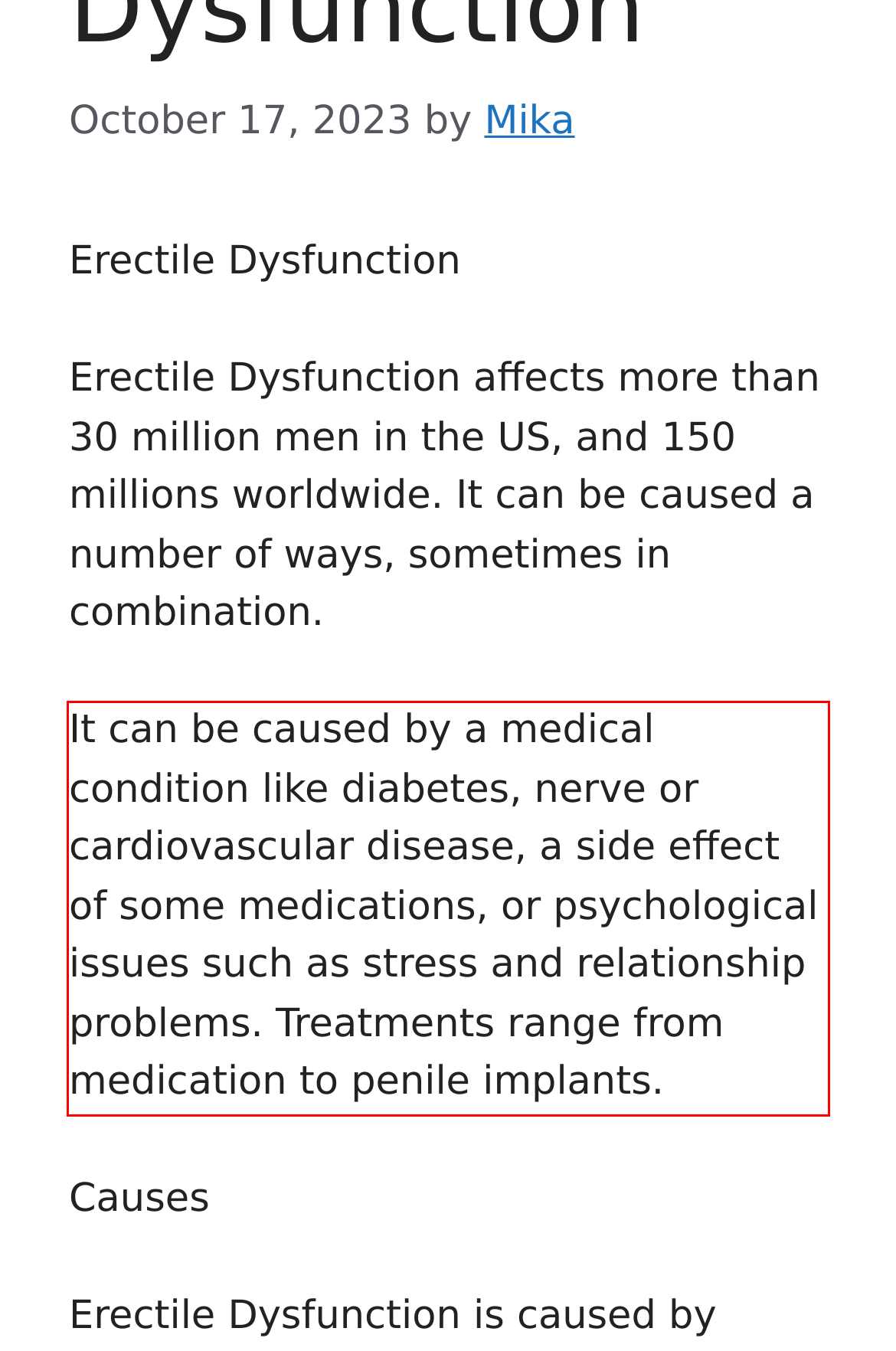Inspect the webpage screenshot that has a red bounding box and use OCR technology to read and display the text inside the red bounding box.

It can be caused by a medical condition like diabetes, nerve or cardiovascular disease, a side effect of some medications, or psychological issues such as stress and relationship problems. Treatments range from medication to penile implants.